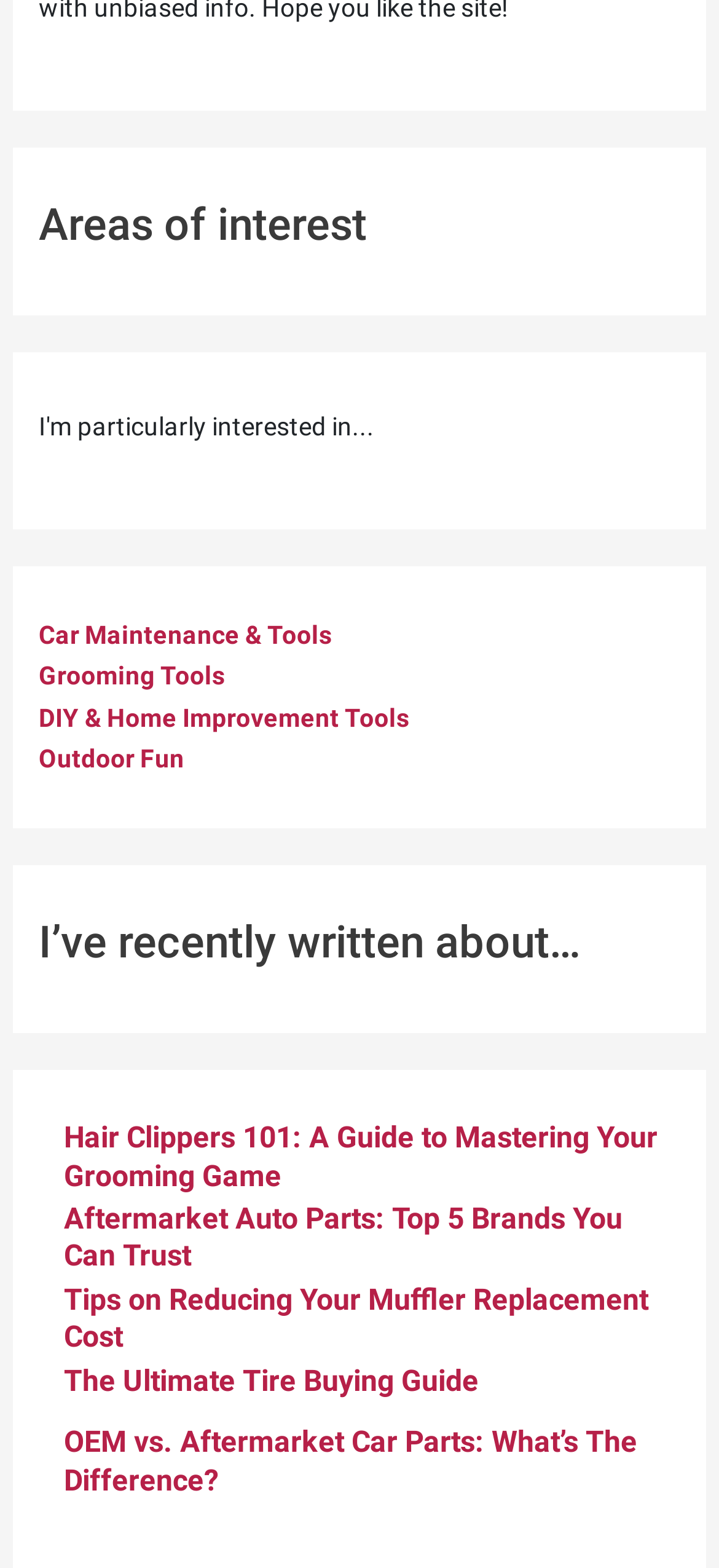Pinpoint the bounding box coordinates of the clickable area needed to execute the instruction: "Read about Hair Clippers 101: A Guide to Mastering Your Grooming Game". The coordinates should be specified as four float numbers between 0 and 1, i.e., [left, top, right, bottom].

[0.089, 0.715, 0.915, 0.761]